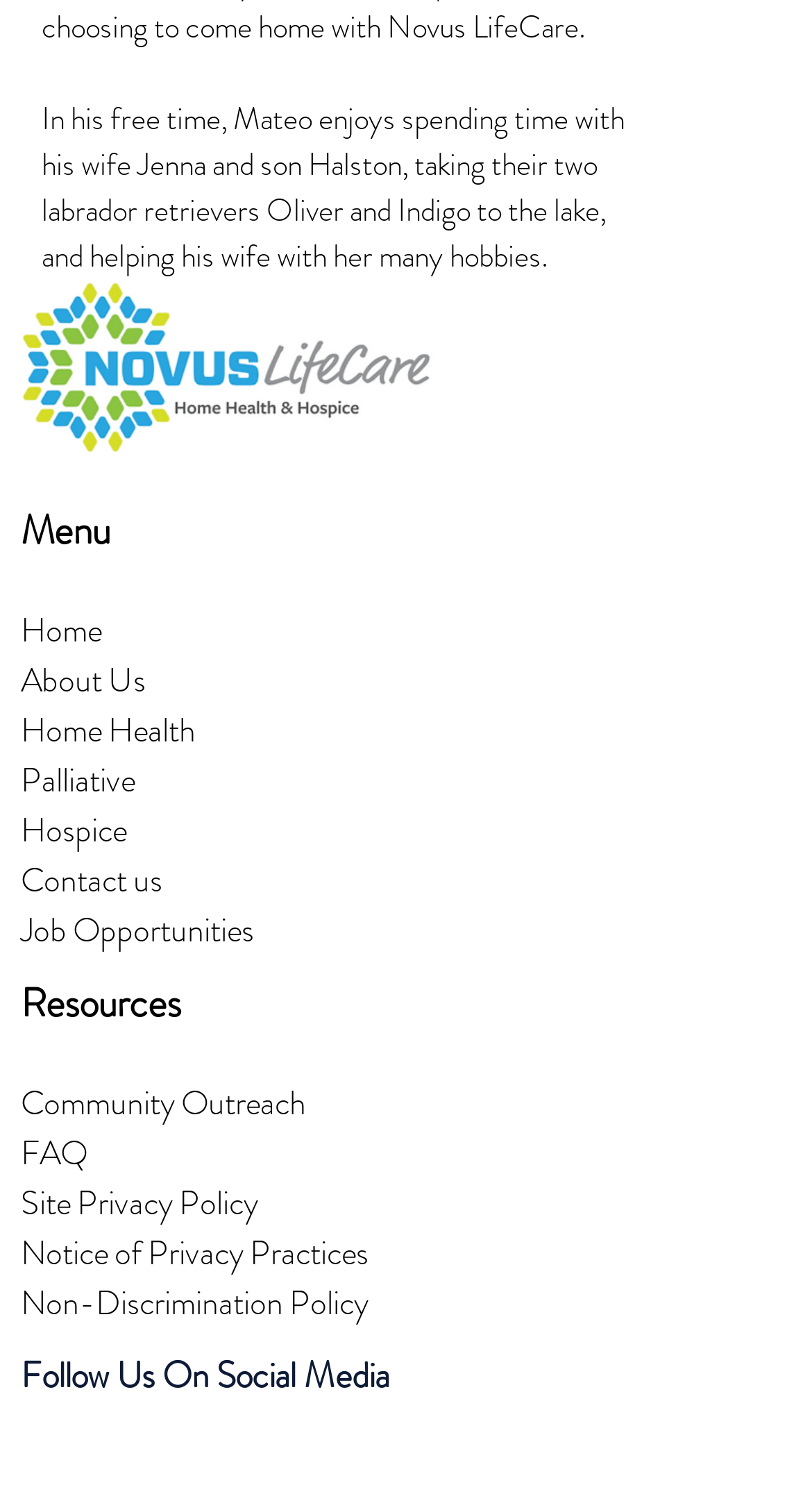Locate the bounding box coordinates of the element you need to click to accomplish the task described by this instruction: "Follow on Instagram".

[0.026, 0.942, 0.115, 0.99]